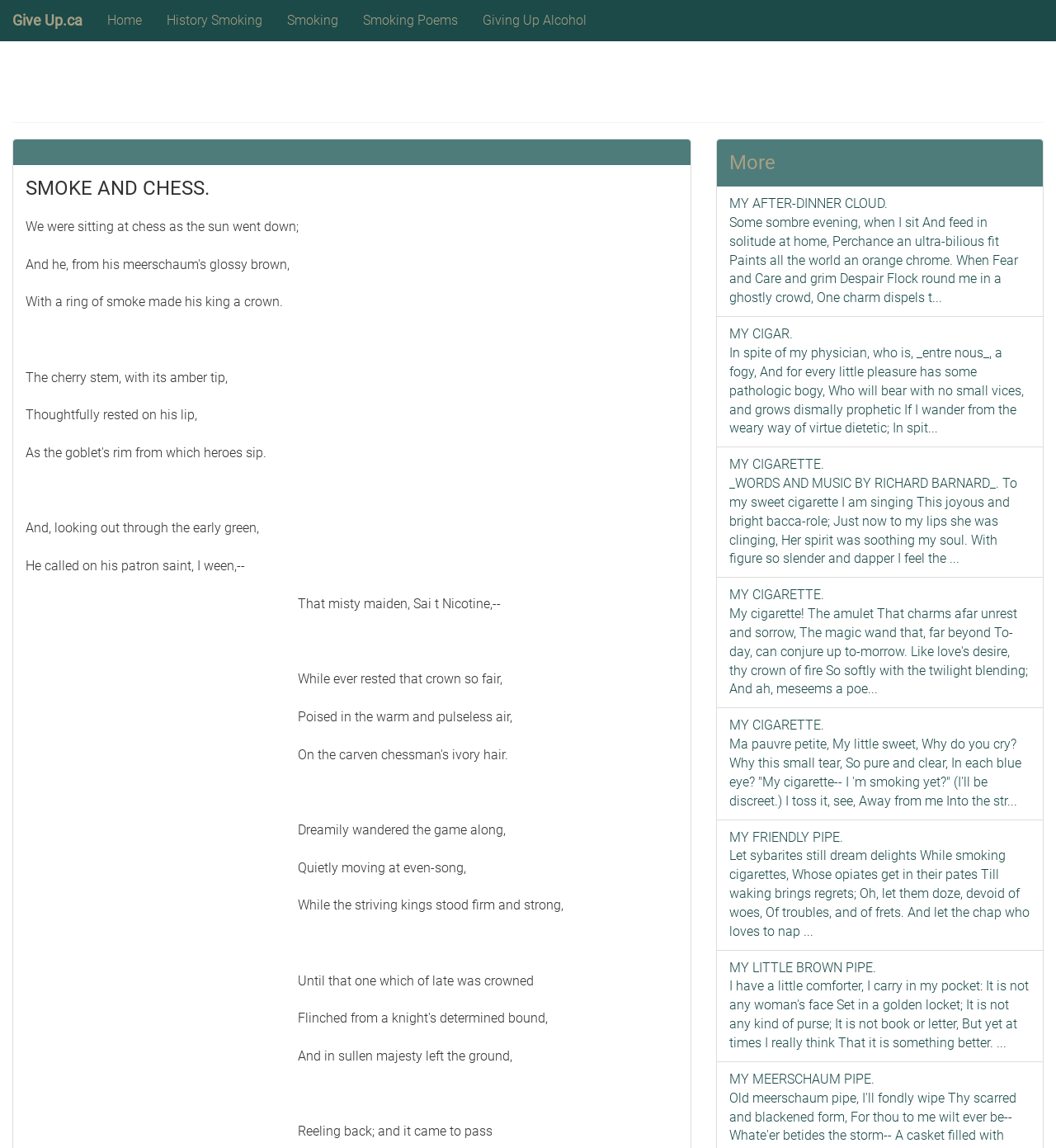Locate the bounding box coordinates of the element I should click to achieve the following instruction: "Explore 'Giving Up Alcohol'".

[0.445, 0.0, 0.567, 0.036]